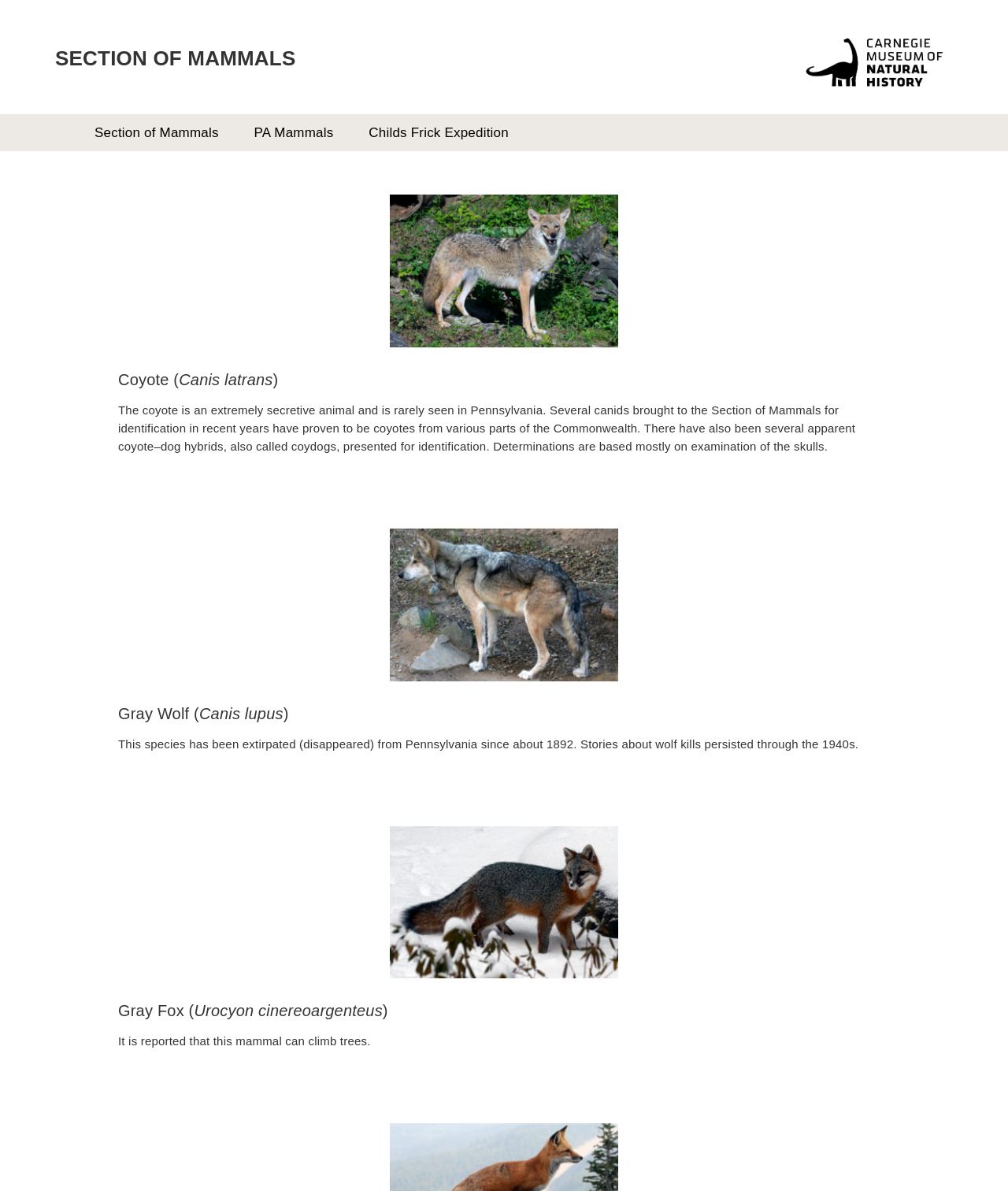Explain the features and main sections of the webpage comprehensively.

This webpage is about dogs, specifically canids, and is part of the Carnegie Museum of Natural History website. At the top left corner, there are two links, "Skip to primary navigation" and "Skip to content", which are likely accessibility features. Next to them, there is a link "SECTION OF MAMMALS" that takes up a significant portion of the top section. On the top right corner, there is a logo of the Carnegie Museum of Natural History, accompanied by an image of the same logo.

Below the top section, there is a main navigation menu with three links: "Section of Mammals", "PA Mammals", and "Childs Frick Expedition". Underneath the navigation menu, there are three articles, each with a heading and a block of text. The first article is about the coyote, describing its secretive nature and how it is rarely seen in Pennsylvania. The second article is about the gray wolf, which has been extirpated from Pennsylvania since 1892. The third article is about the gray fox, which is reported to be able to climb trees.

Each article has a heading with a link to the specific species, and the text provides information about the species. The articles are arranged vertically, with the coyote article at the top, followed by the gray wolf article, and then the gray fox article. The logo of the Carnegie Museum of Natural History is positioned at the top right corner, above the navigation menu.